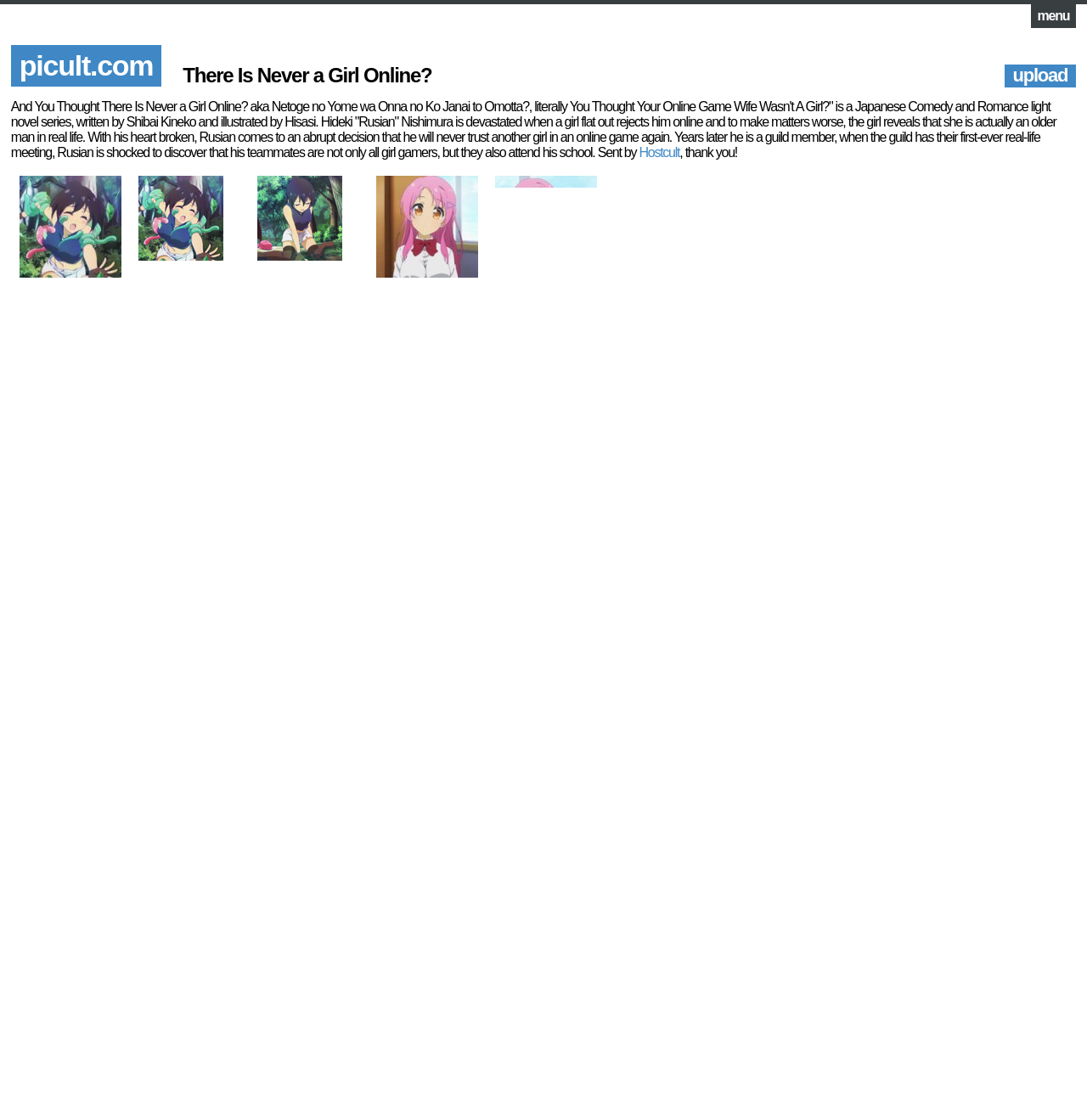Answer this question in one word or a short phrase: What is the theme of the images on the webpage?

Anime